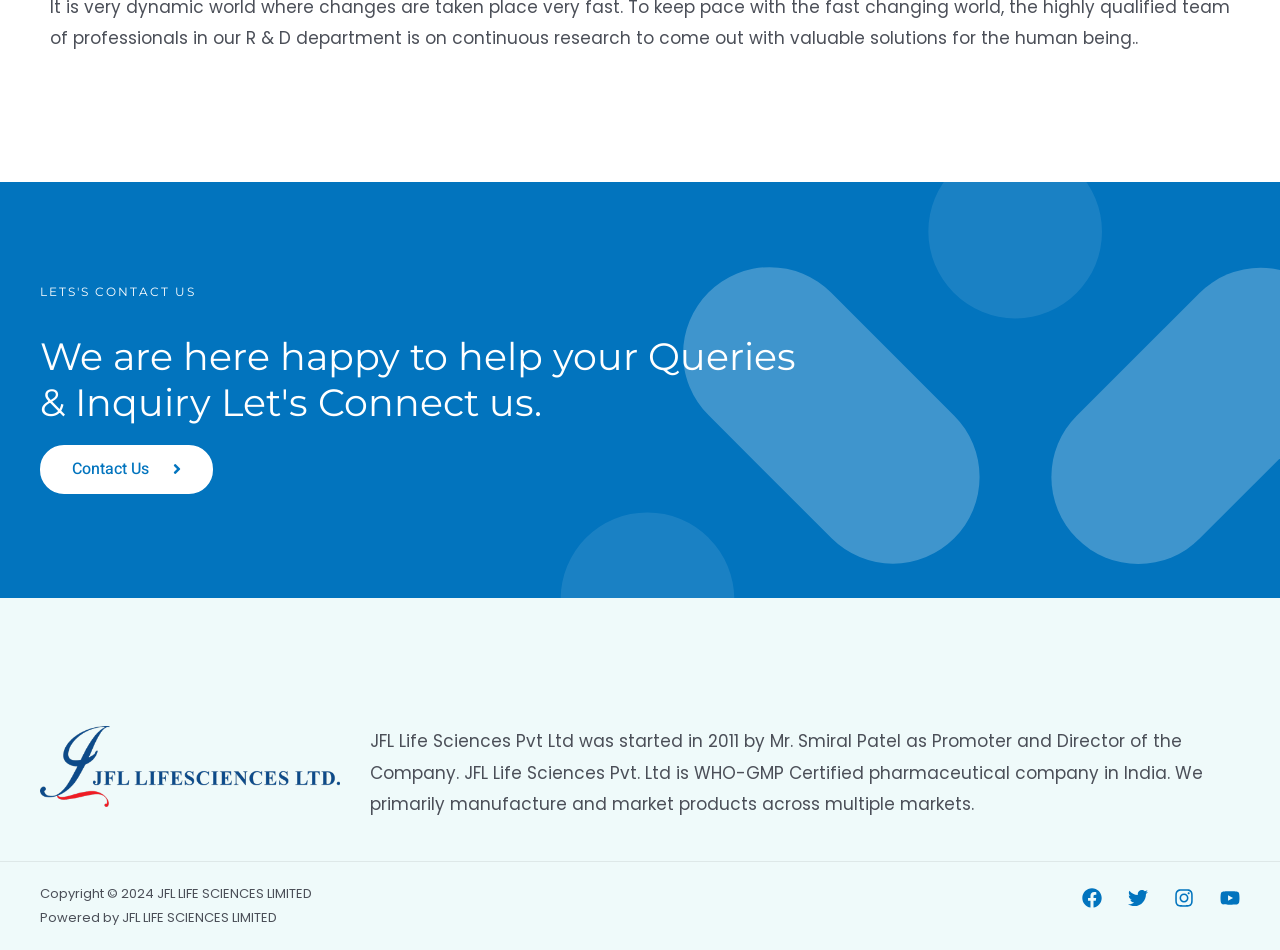Determine the bounding box coordinates of the UI element that matches the following description: "Contact Us". The coordinates should be four float numbers between 0 and 1 in the format [left, top, right, bottom].

[0.031, 0.469, 0.166, 0.52]